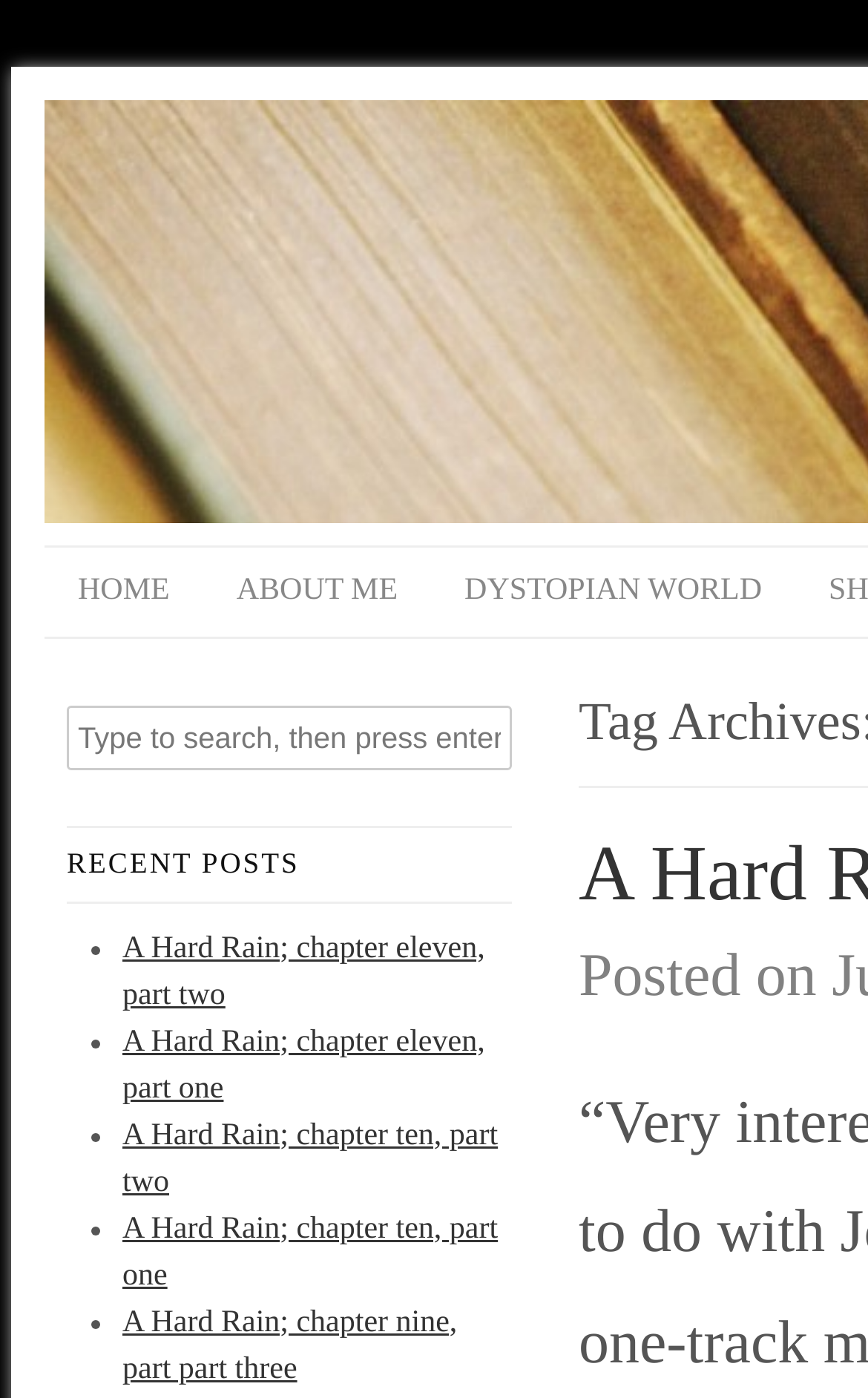What is the purpose of the textbox?
Please ensure your answer to the question is detailed and covers all necessary aspects.

The textbox is located below the navigation menu with a bounding box coordinate of [0.077, 0.505, 0.59, 0.551]. It has a placeholder text 'Type to search, then press enter', indicating that its purpose is for searching.